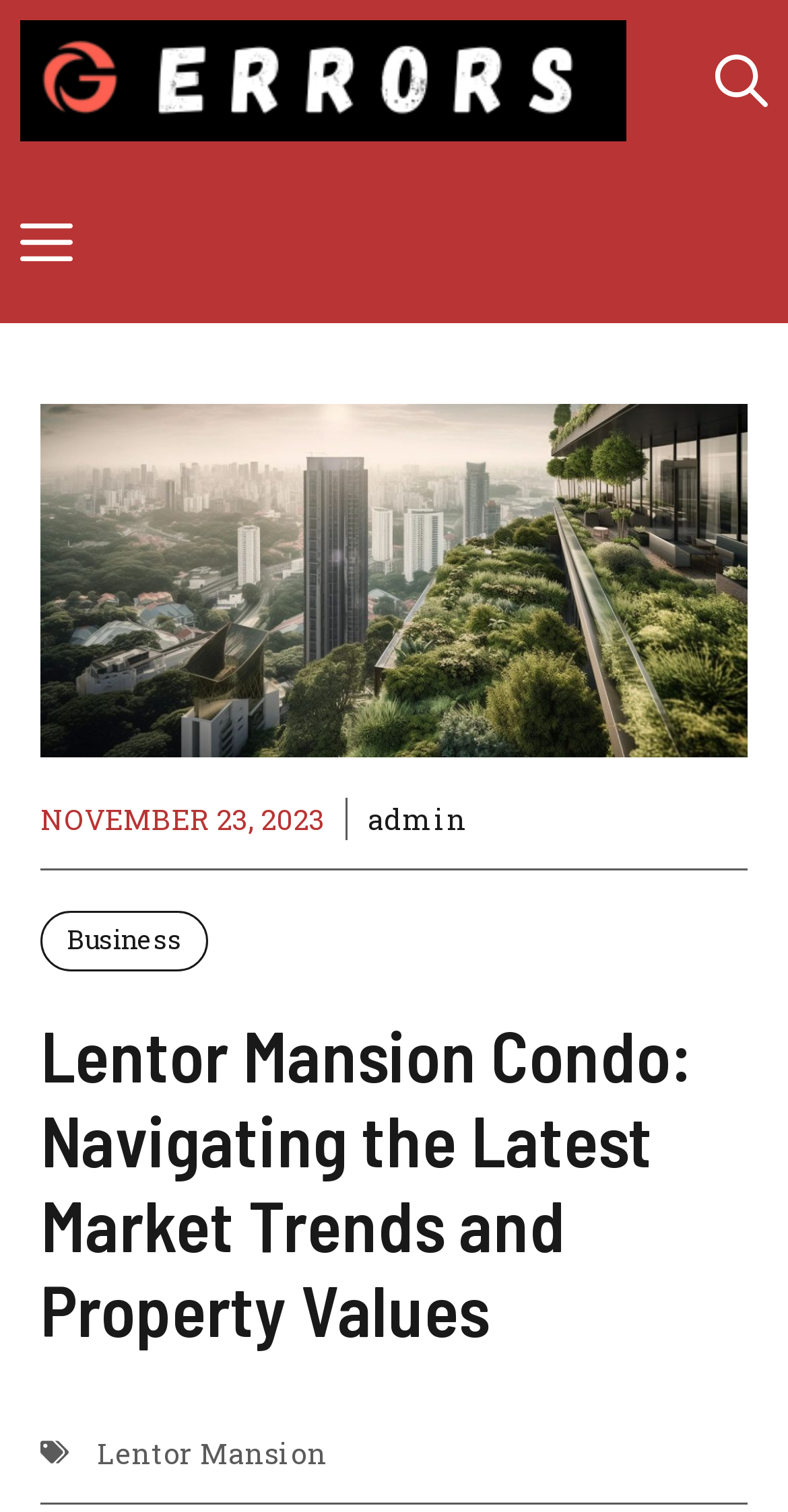Provide the bounding box coordinates, formatted as (top-left x, top-left y, bottom-right x, bottom-right y), with all values being floating point numbers between 0 and 1. Identify the bounding box of the UI element that matches the description: Water Damage Restoration

None